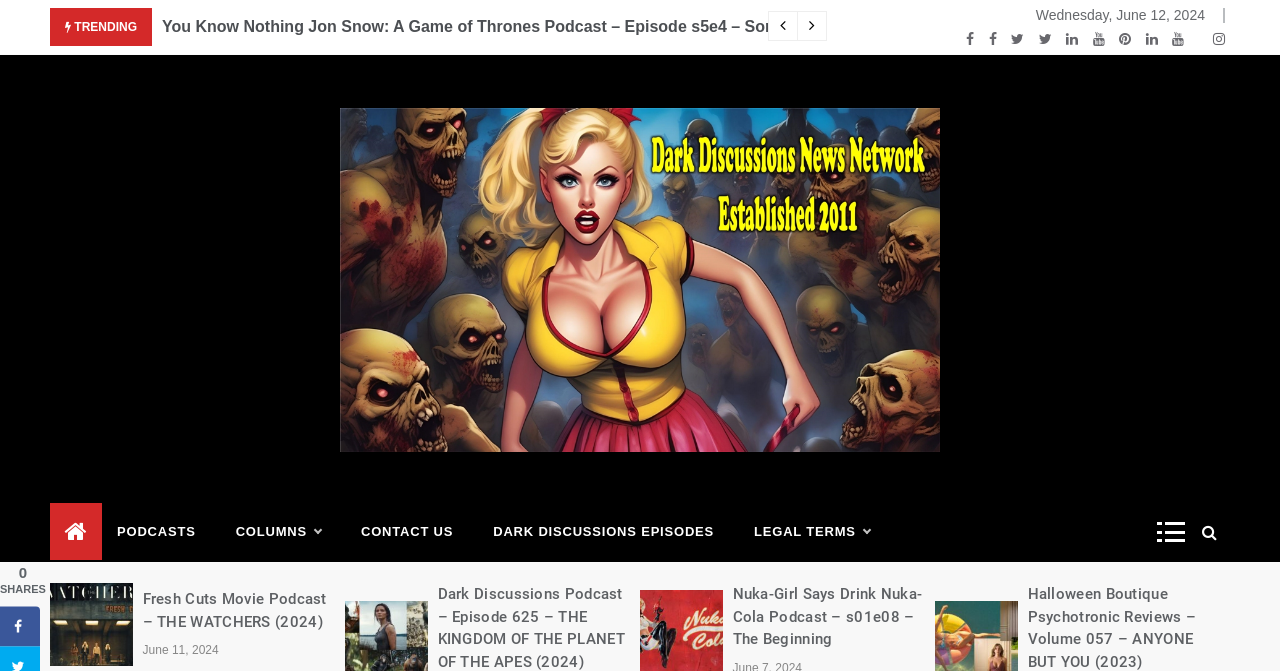Please identify the bounding box coordinates of the element that needs to be clicked to perform the following instruction: "Visit the Dark Discussions News Network homepage".

[0.266, 0.36, 0.734, 0.386]